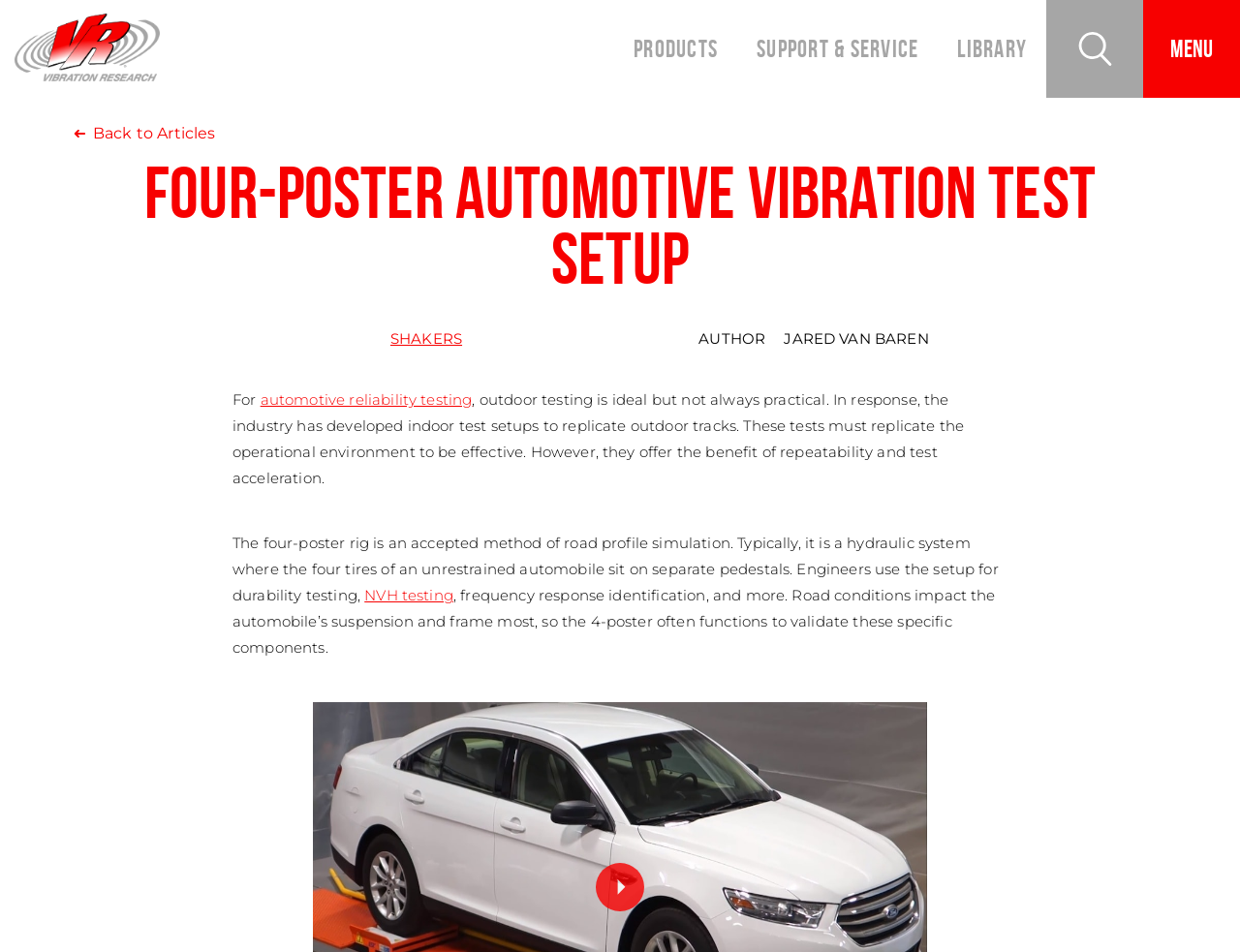From the image, can you give a detailed response to the question below:
What is the author's name?

The webpage mentions the author's name, Jared Van Baren, in the heading 'AUTHOR JARED VAN BAREN'.